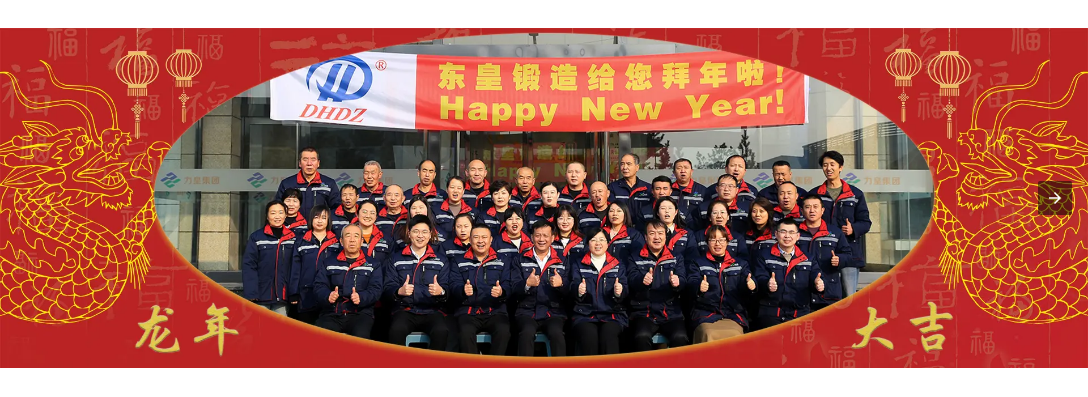Analyze the image and deliver a detailed answer to the question: What traditional motifs are featured in the background?

The caption describes the vibrant background as featuring traditional motifs, specifically dragons and red lanterns, which are symbolic of good fortune and joy, adding to the festive atmosphere of the Lunar New Year celebration.